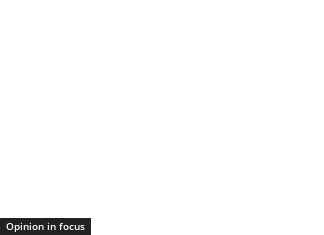Where is the heading 'Opinion in focus' positioned?
Please give a detailed and elaborate answer to the question.

The heading 'Opinion in focus' is strategically placed towards the bottom left of the image, which suggests that it is a prominent feature of the editorial context, drawing the reader's attention to the importance of the content it introduces.